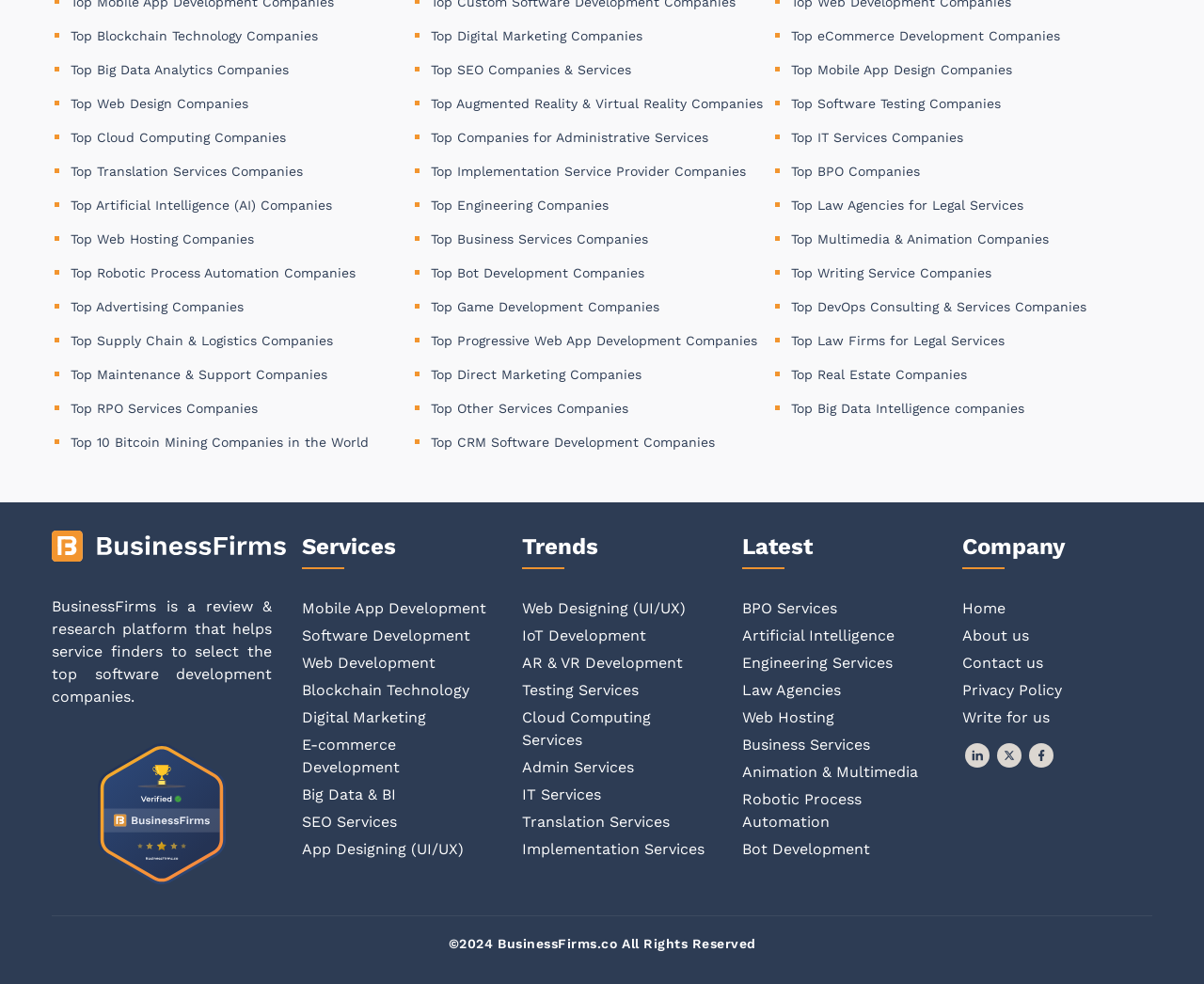Could you provide the bounding box coordinates for the portion of the screen to click to complete this instruction: "View Top Web Design Companies"?

[0.059, 0.098, 0.206, 0.113]